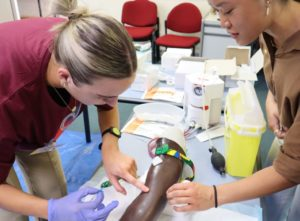Provide a thorough description of the image presented.

In this educational setting, a student is actively practicing their cannulation skills under the guidance of another student. The scene captures a focused moment where one individual is demonstrating the technique on a training arm, which is outfitted with medical equipment to simulate real-life scenarios. Surrounding them are various medical tools and supplies, emphasizing the practical aspects of their training. The background features chairs that suggest a classroom-like atmosphere, highlighting the collaborative learning experience in healthcare education. This hands-on practice is part of a broader initiative to enhance understanding and competence among students, particularly in the context of remote healthcare environments.